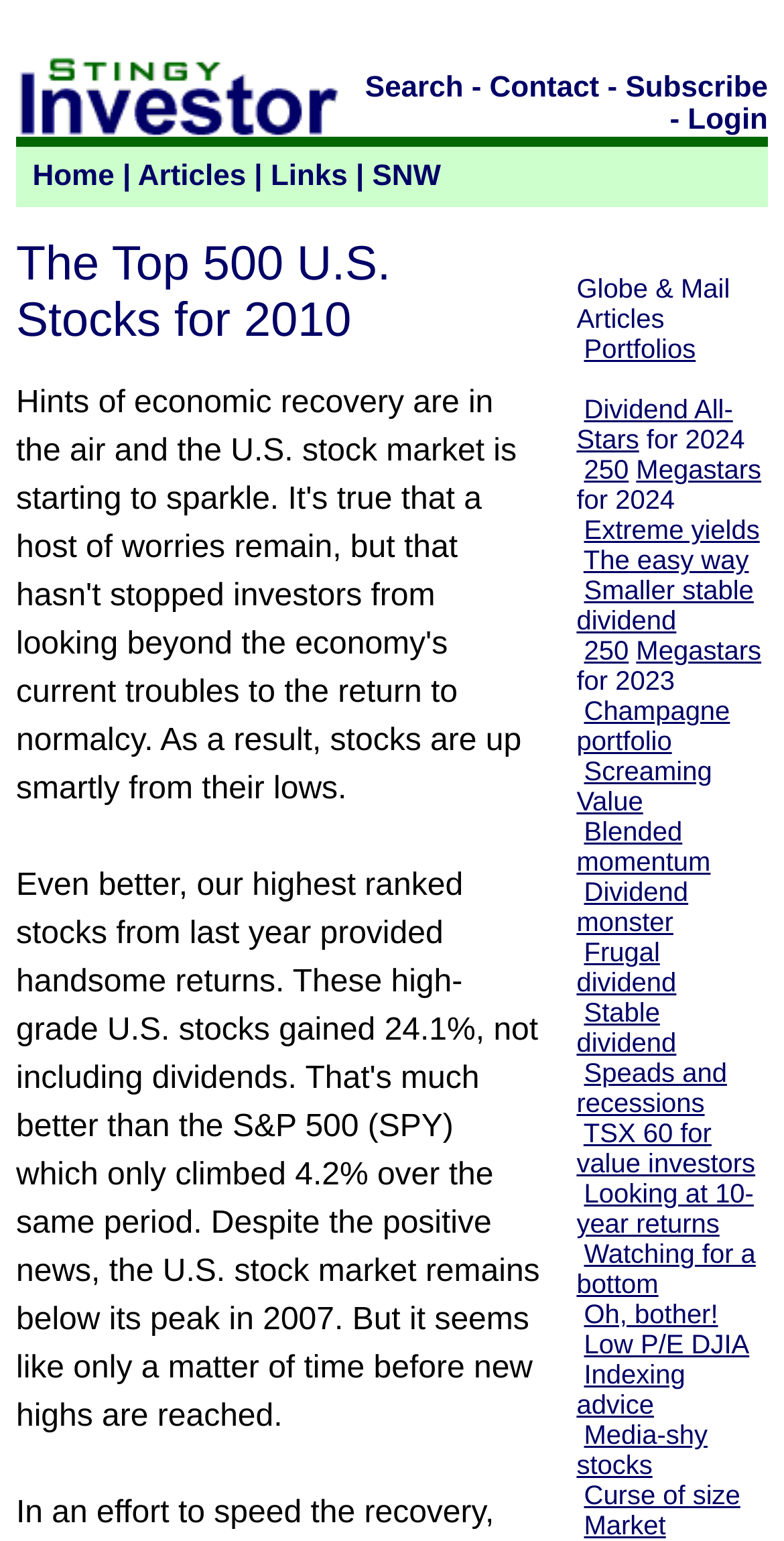Determine the bounding box coordinates of the clickable area required to perform the following instruction: "View the 'Portfolios' page". The coordinates should be represented as four float numbers between 0 and 1: [left, top, right, bottom].

[0.745, 0.217, 0.887, 0.236]